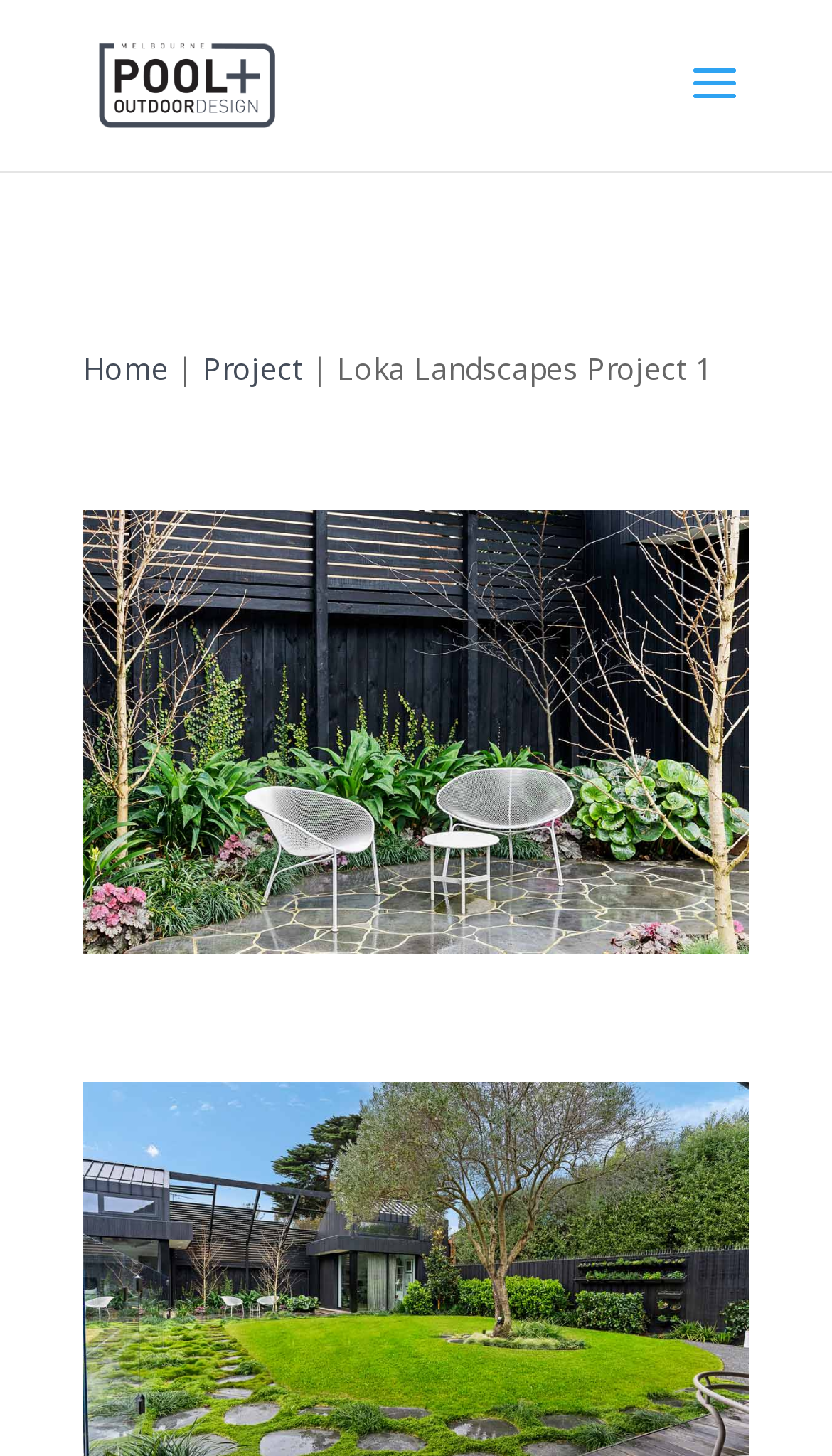Based on the element description Project, identify the bounding box coordinates for the UI element. The coordinates should be in the format (top-left x, top-left y, bottom-right x, bottom-right y) and within the 0 to 1 range.

[0.244, 0.239, 0.364, 0.267]